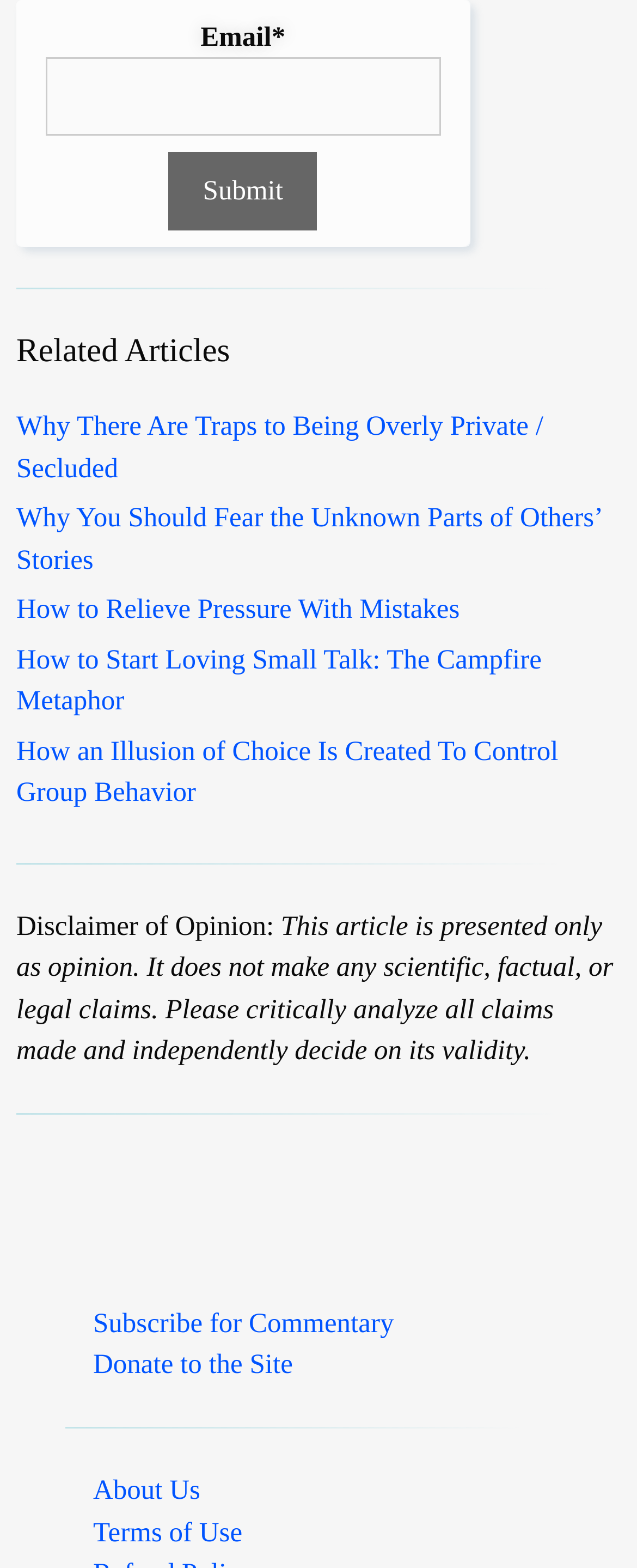Please identify the bounding box coordinates of the region to click in order to complete the task: "Read related article 'Why There Are Traps to Being Overly Private / Secluded'". The coordinates must be four float numbers between 0 and 1, specified as [left, top, right, bottom].

[0.026, 0.262, 0.853, 0.308]